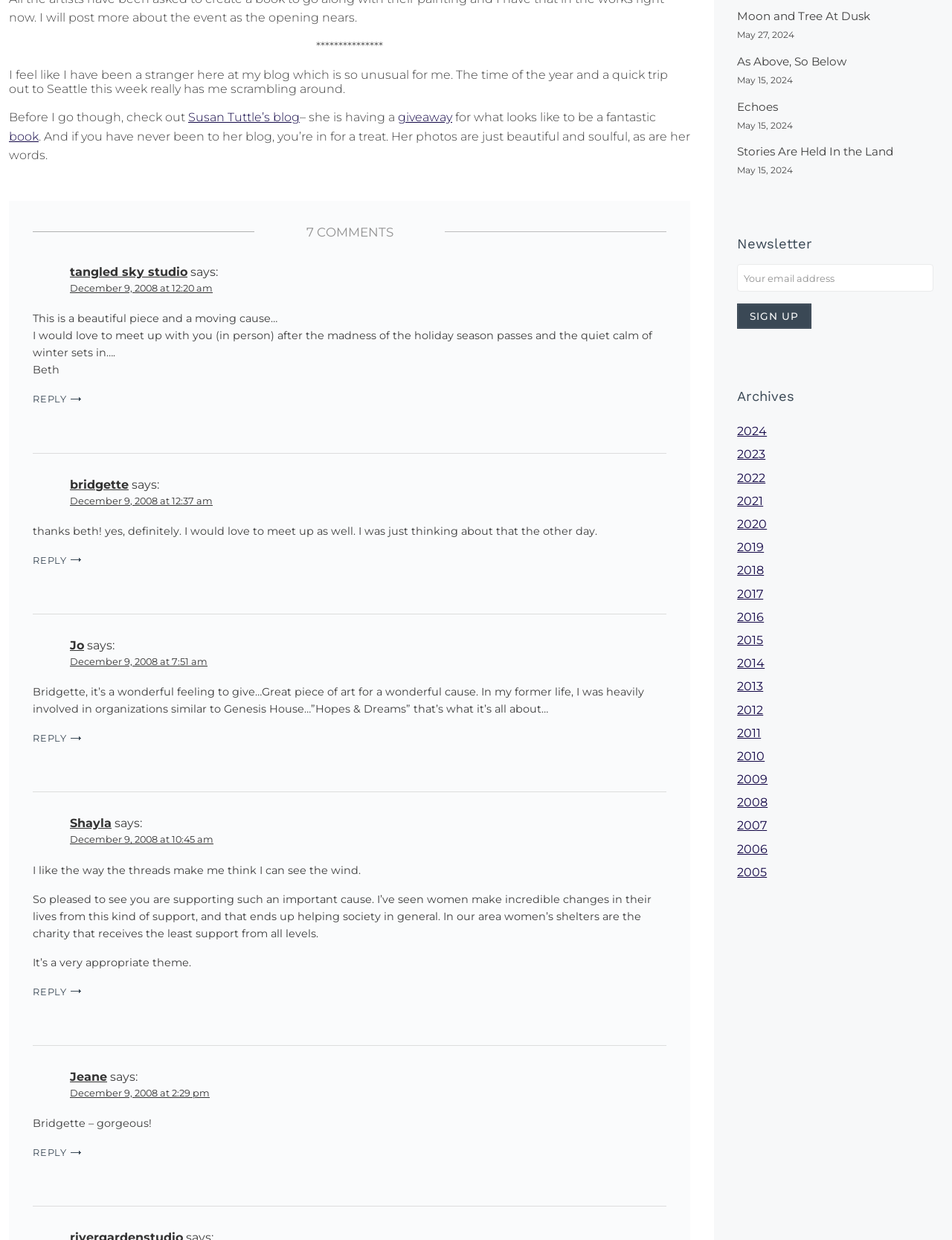Based on the element description name="EMAIL" placeholder="Your email address", identify the bounding box of the UI element in the given webpage screenshot. The coordinates should be in the format (top-left x, top-left y, bottom-right x, bottom-right y) and must be between 0 and 1.

[0.774, 0.213, 0.981, 0.235]